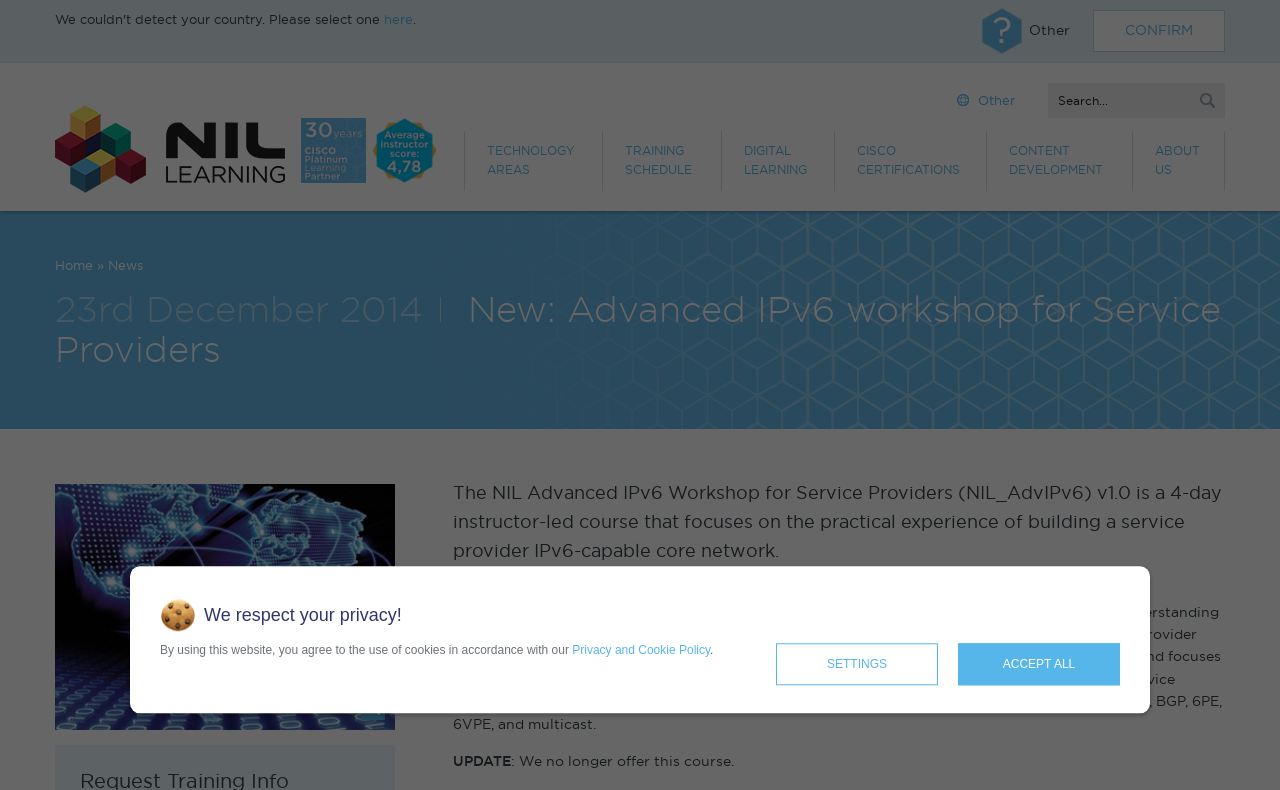Carefully examine the image and provide an in-depth answer to the question: What is the current status of the NIL Advanced IPv6 Workshop?

The current status of the NIL Advanced IPv6 Workshop is that it is no longer offered, as stated in the update section. This is evident from the text 'UPDATE: We no longer offer this course.'